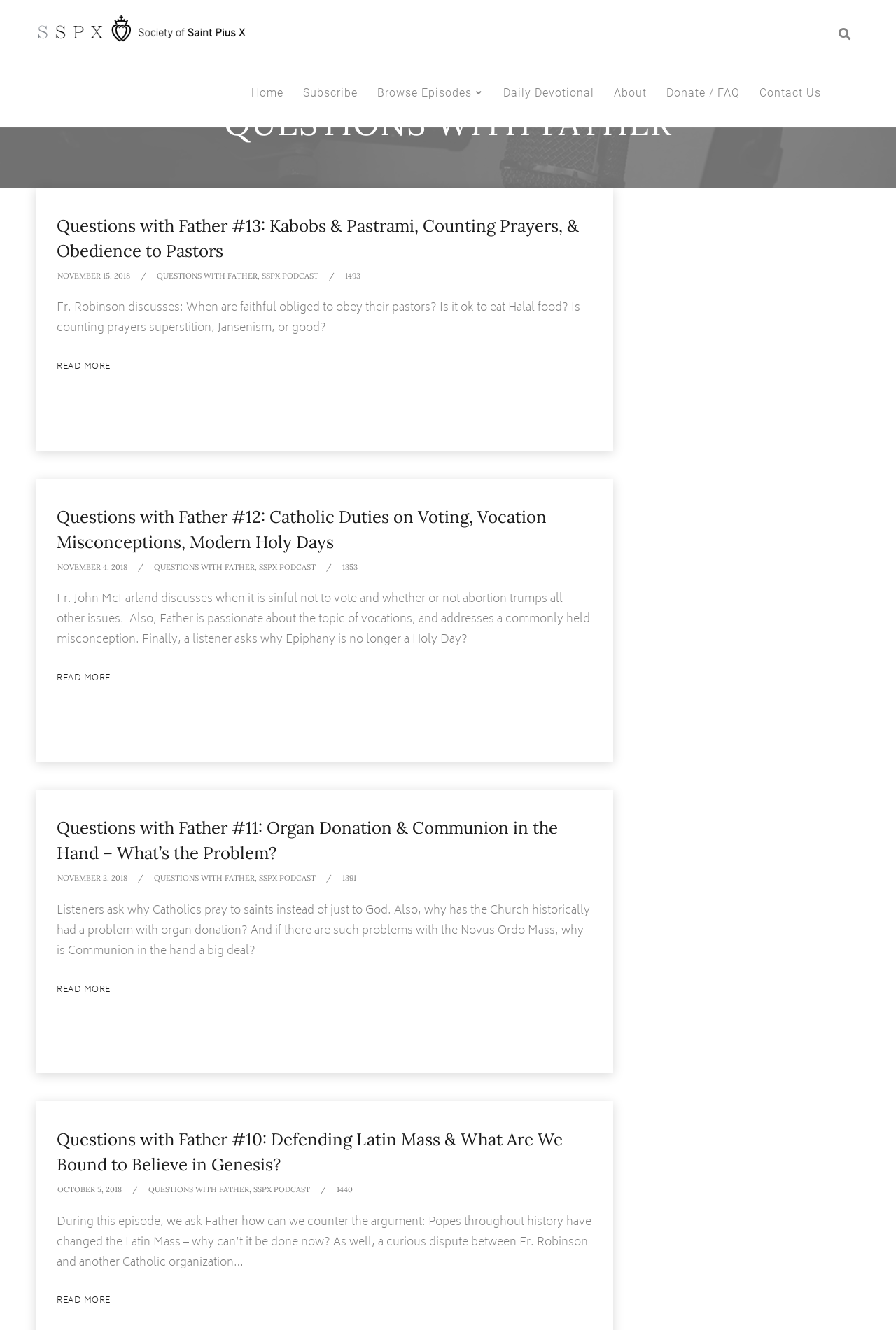Please locate the UI element described by "Questions with Father" and provide its bounding box coordinates.

[0.172, 0.656, 0.285, 0.664]